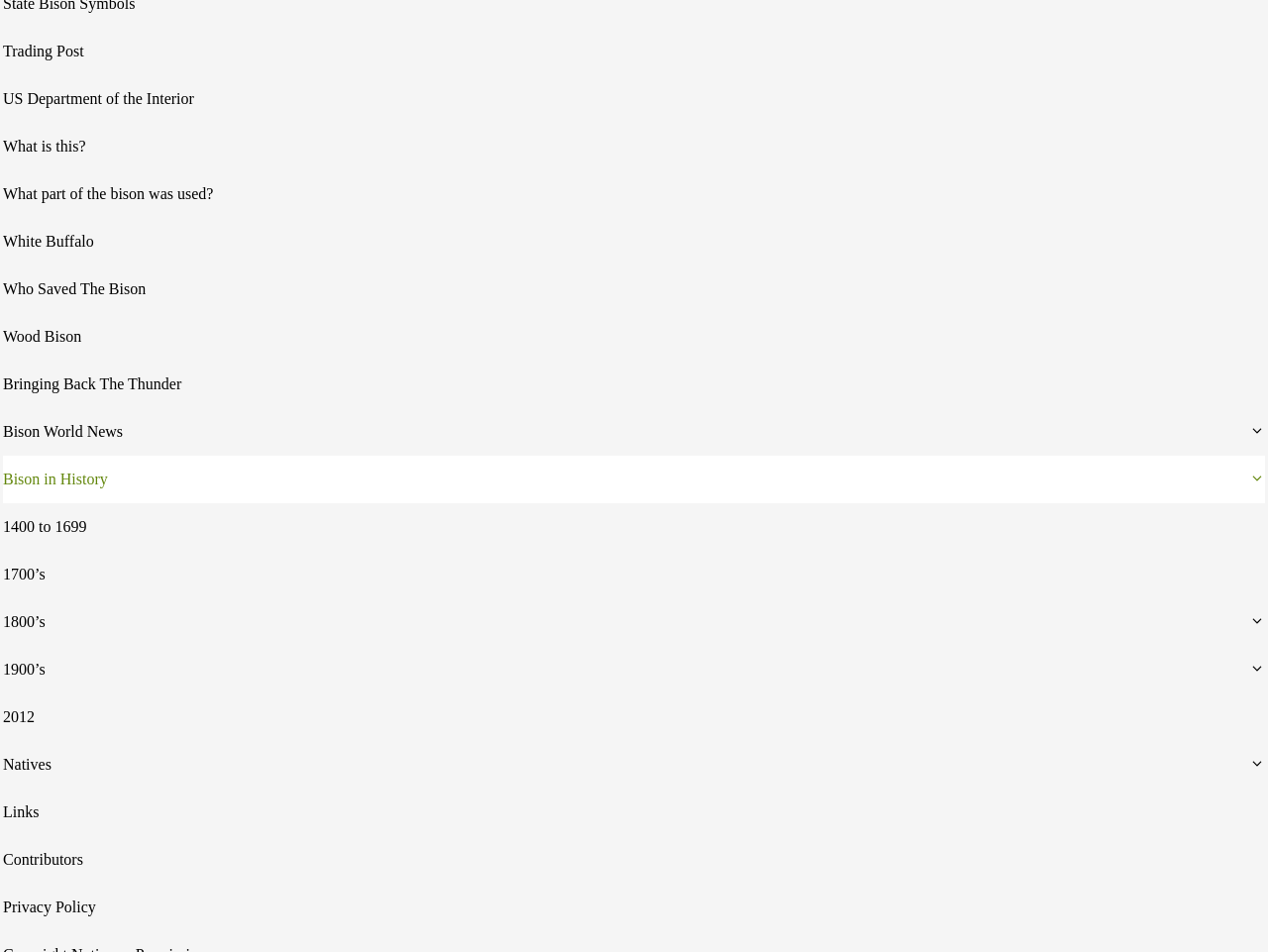Bounding box coordinates are specified in the format (top-left x, top-left y, bottom-right x, bottom-right y). All values are floating point numbers bounded between 0 and 1. Please provide the bounding box coordinate of the region this sentence describes: parent_node: 1900’s

[0.977, 0.622, 0.998, 0.672]